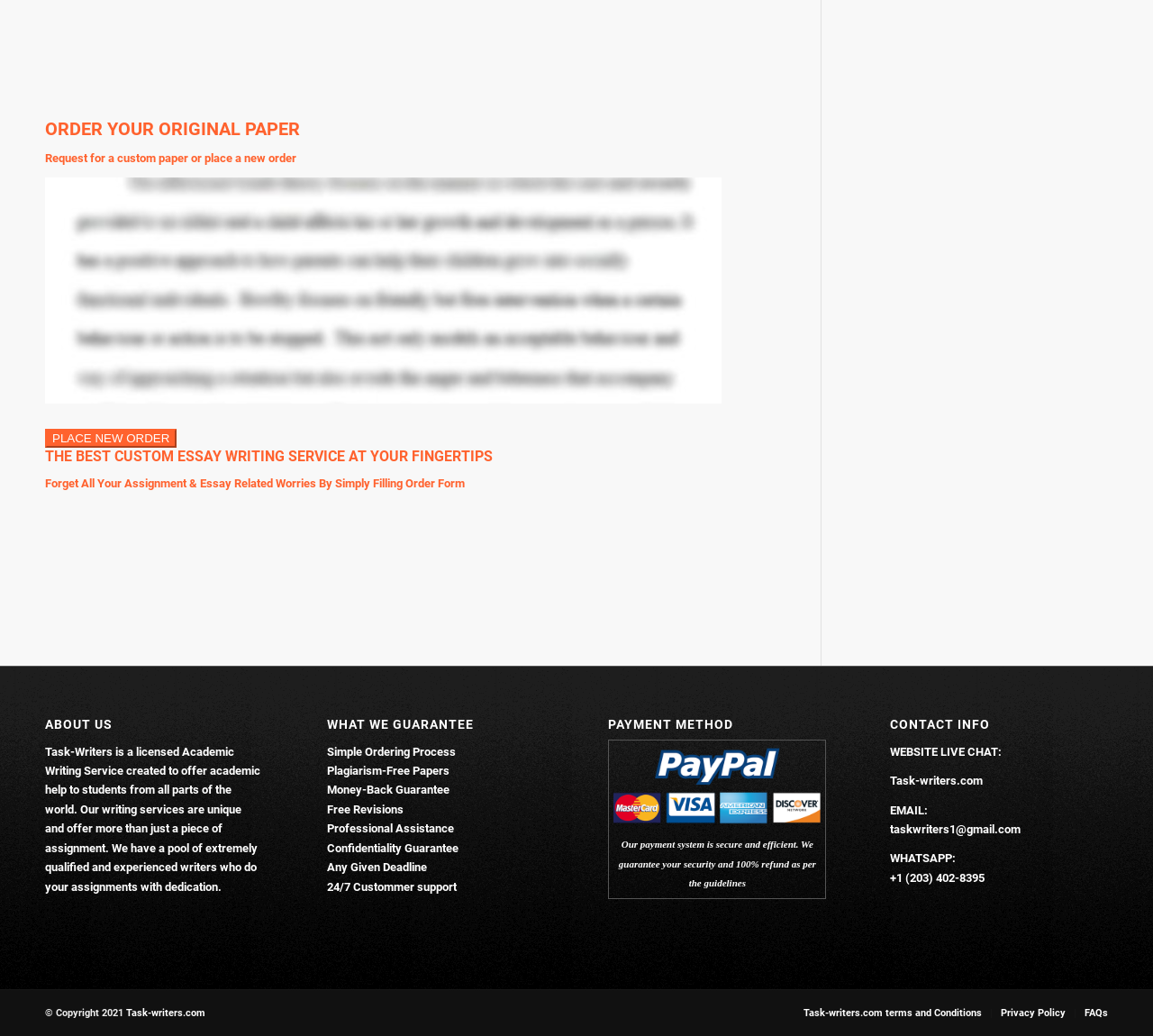Kindly determine the bounding box coordinates for the area that needs to be clicked to execute this instruction: "Contact us through live chat".

[0.772, 0.719, 0.869, 0.732]